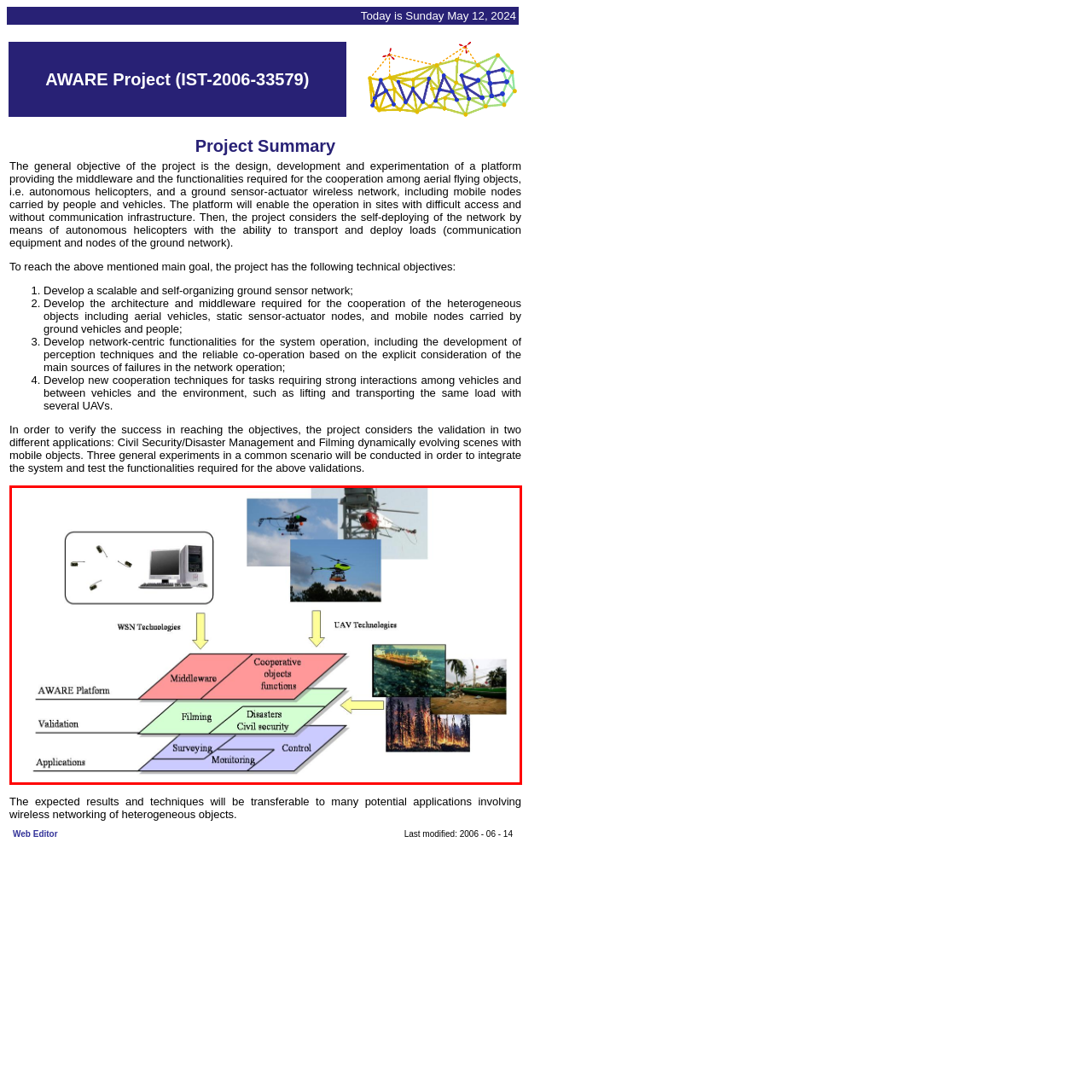Direct your attention to the segment of the image enclosed by the red boundary and answer the ensuing question in detail: What is the purpose of the validation areas?

The validation areas, highlighted in the lower section of the diagram, are emphasizing specific applications involving the use of aerial technology for environmental and safety monitoring, showcasing the real-time and responsive operations of the AWARE project.